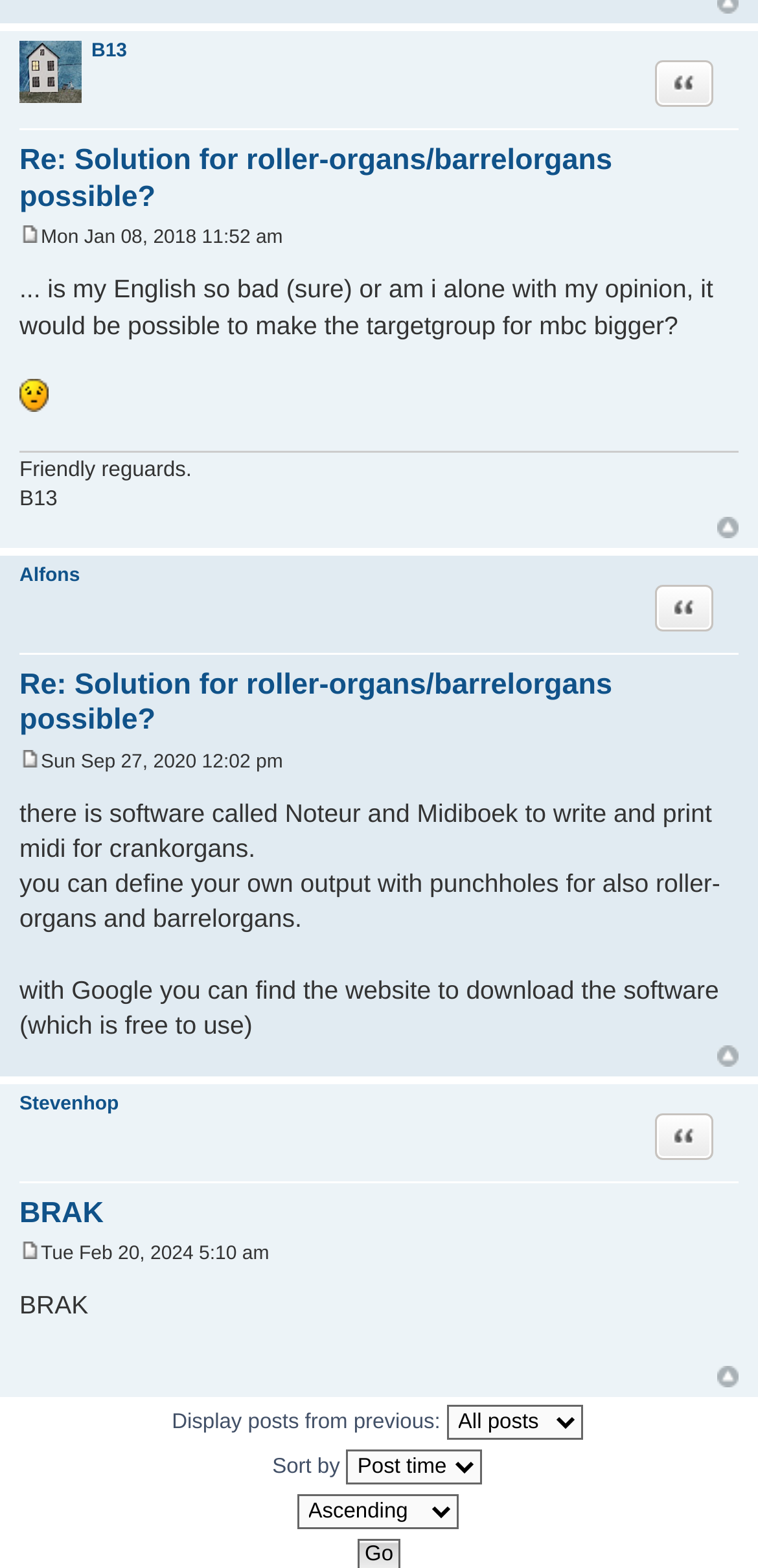Please find the bounding box coordinates of the element that you should click to achieve the following instruction: "Quote a post". The coordinates should be presented as four float numbers between 0 and 1: [left, top, right, bottom].

[0.864, 0.039, 0.941, 0.069]